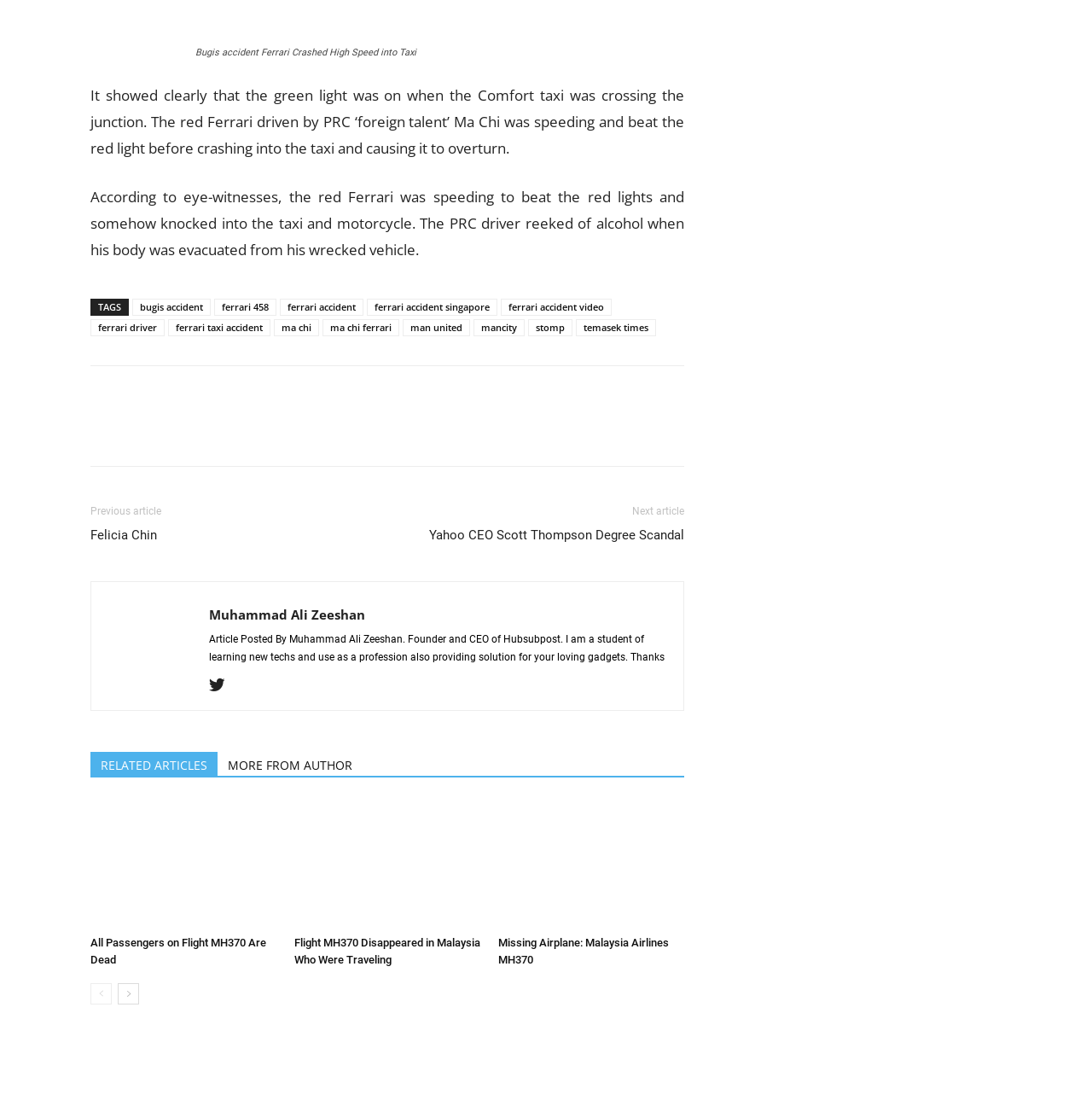What was the taxi doing when the Ferrari crashed into it?
Please look at the screenshot and answer in one word or a short phrase.

crossing the junction